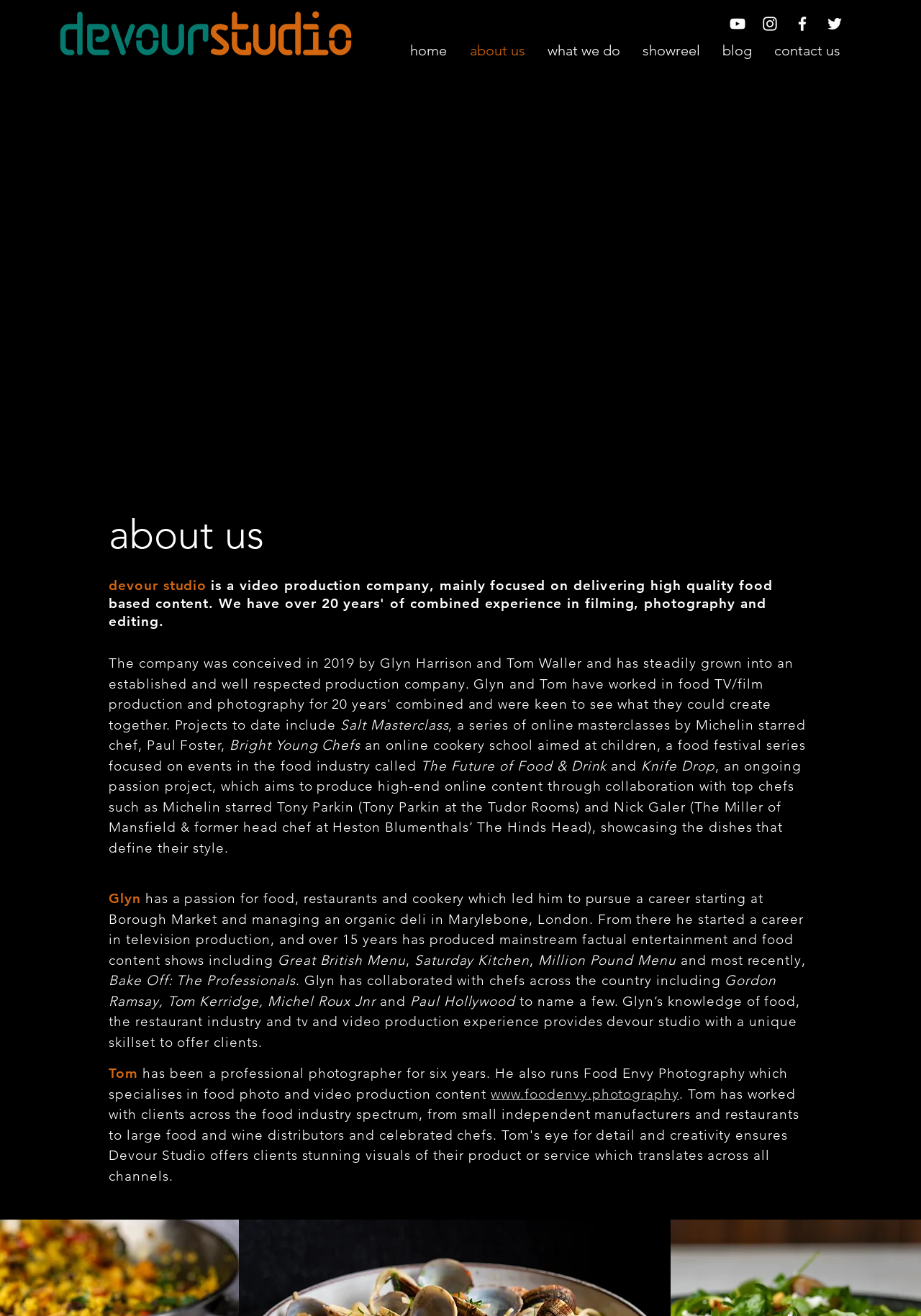Please identify the bounding box coordinates of the region to click in order to complete the given instruction: "Read more about Glyn's background". The coordinates should be four float numbers between 0 and 1, i.e., [left, top, right, bottom].

[0.118, 0.676, 0.153, 0.689]